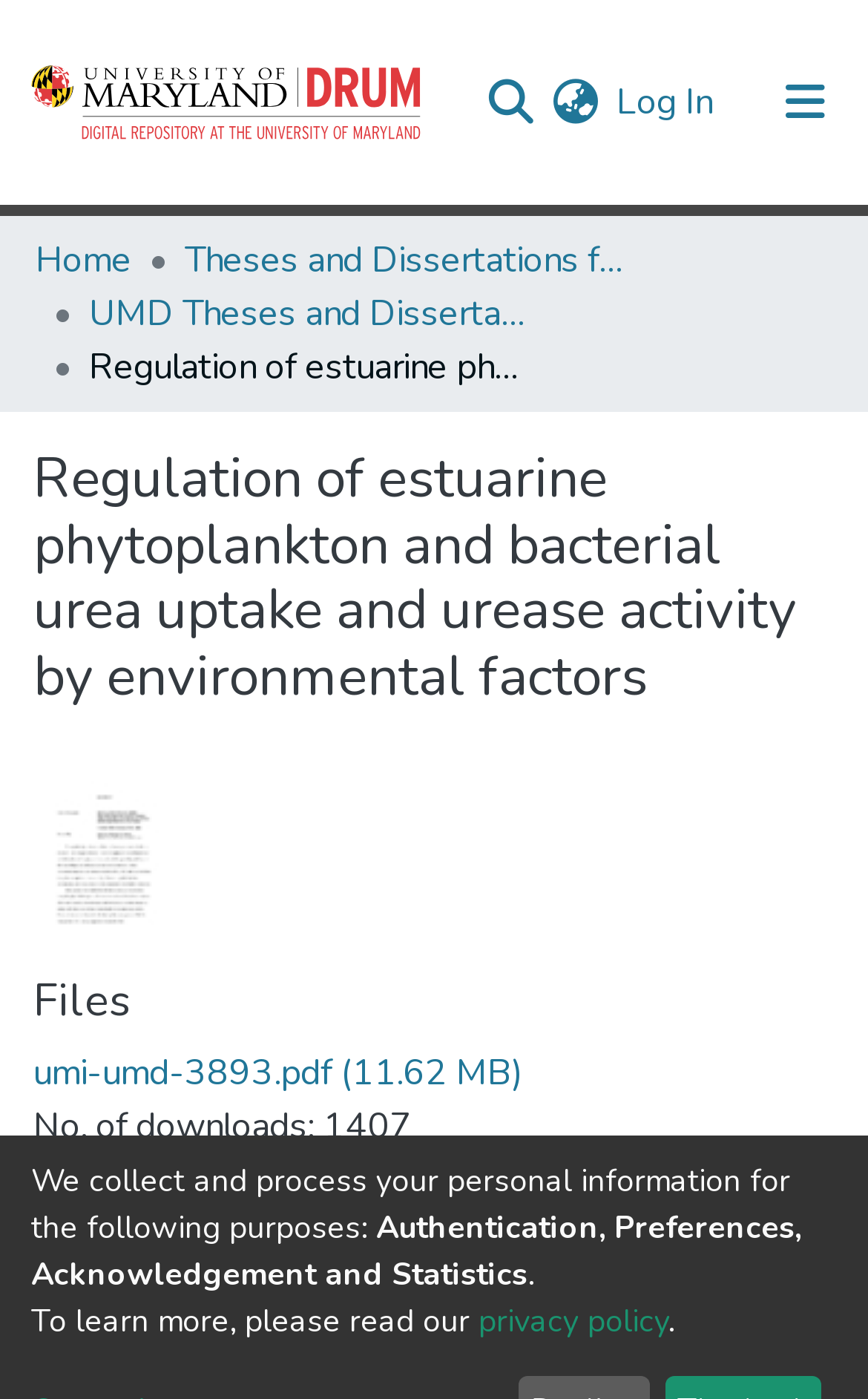Provide a thorough description of this webpage.

This webpage appears to be a research paper or academic article page. At the top, there is a user profile bar with links to "DRUM" and a search bar. The search bar has a textbox and a submit button. Next to the search bar, there is a language switch button and a log-in button.

Below the user profile bar, there is a breadcrumb navigation menu with links to "Home", "Theses and Dissertations from UMD", and "UMD Theses and Dissertations". 

The main content of the page is a research paper titled "Regulation of estuarine phytoplankton and bacterial urea uptake and urease activity by environmental factors". The title is followed by a thumbnail image. 

Under the title, there are three sections: "Files", "Date", and "Authors". The "Files" section has a link to a PDF file, "umi-umd-3893.pdf", with a file size of 11.62 MB and a download count of 1407. The "Date" section shows the date "2006-11-13". The "Authors" section is located at the bottom of the page.

At the very bottom of the page, there is a notice about collecting and processing personal information, with a link to a privacy policy.